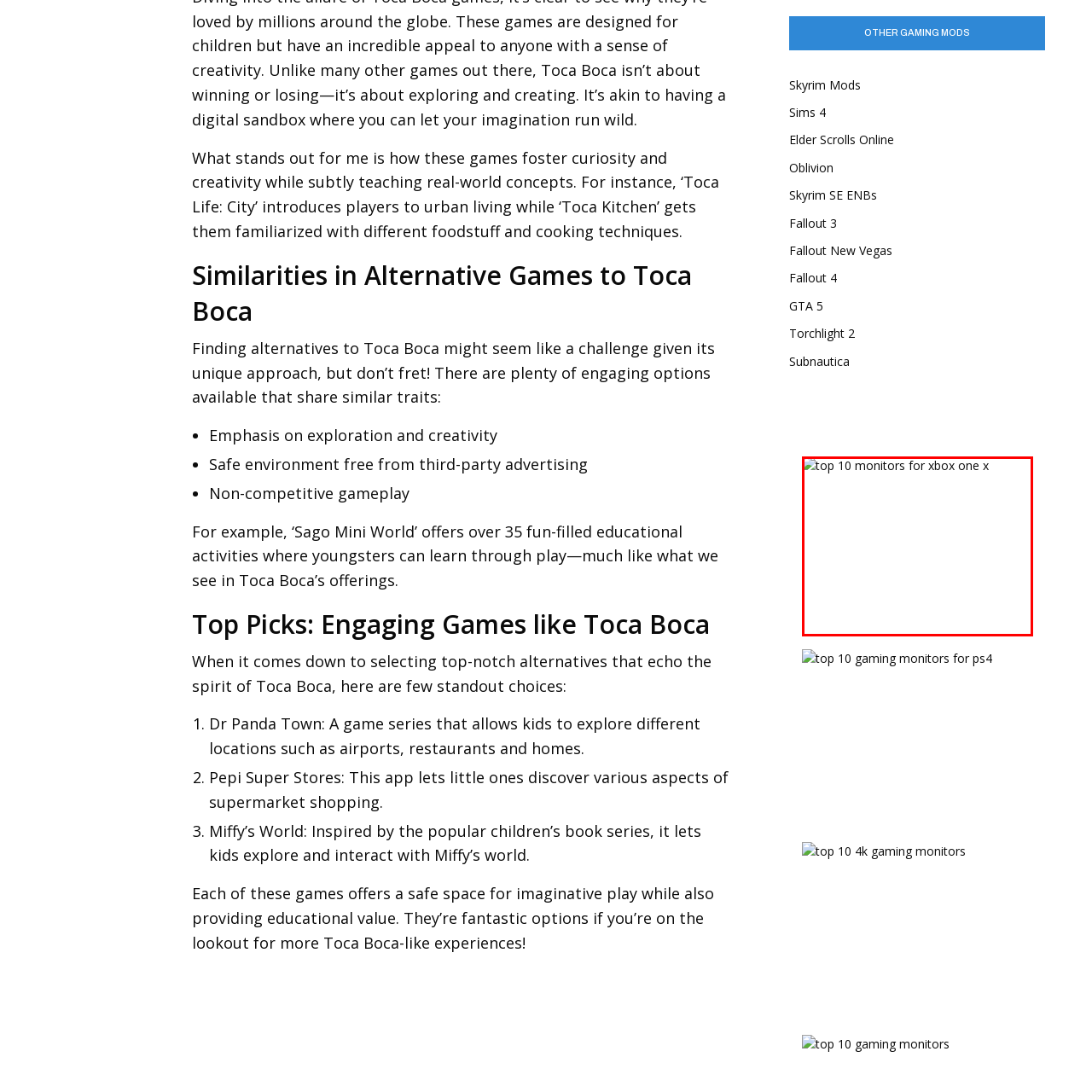Direct your attention to the image marked by the red boundary, What is the context of the monitor selection? Provide a single word or phrase in response.

Gaming